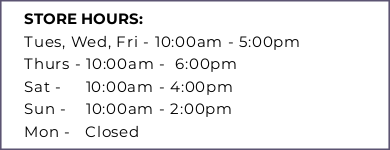Answer the following query with a single word or phrase:
What time does the store close on Thursdays?

6:00 pm